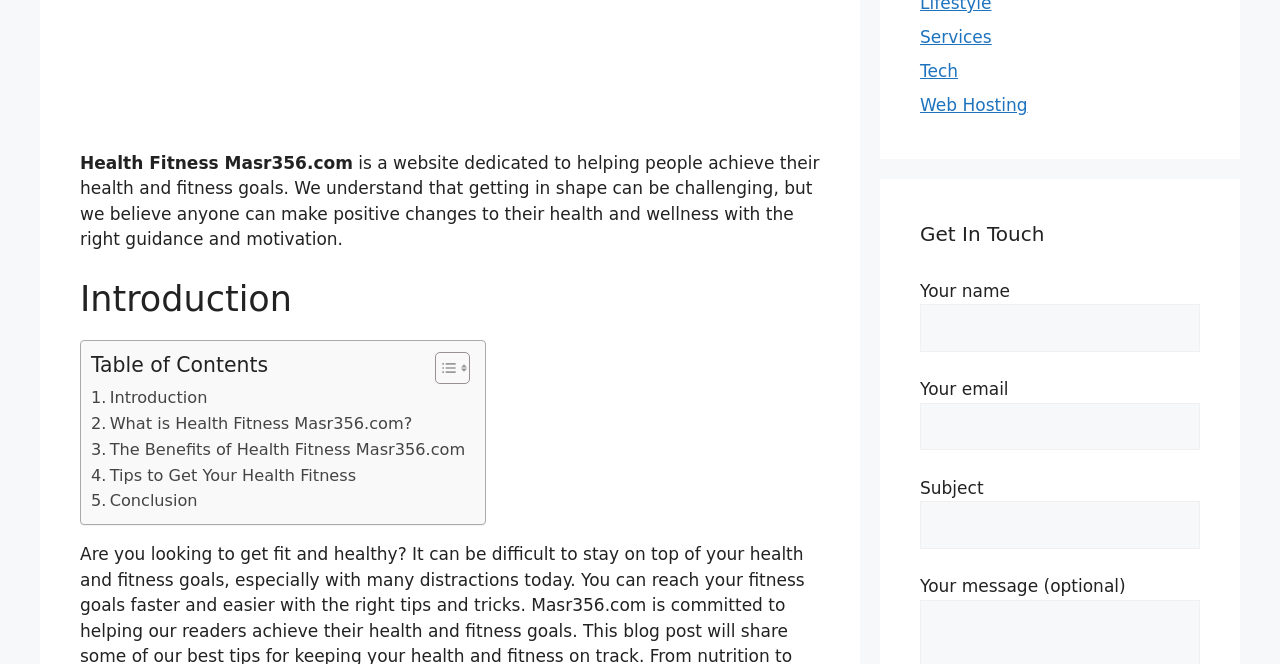Please identify the bounding box coordinates of the area that needs to be clicked to follow this instruction: "Enter your name in the input field".

[0.719, 0.458, 0.938, 0.529]